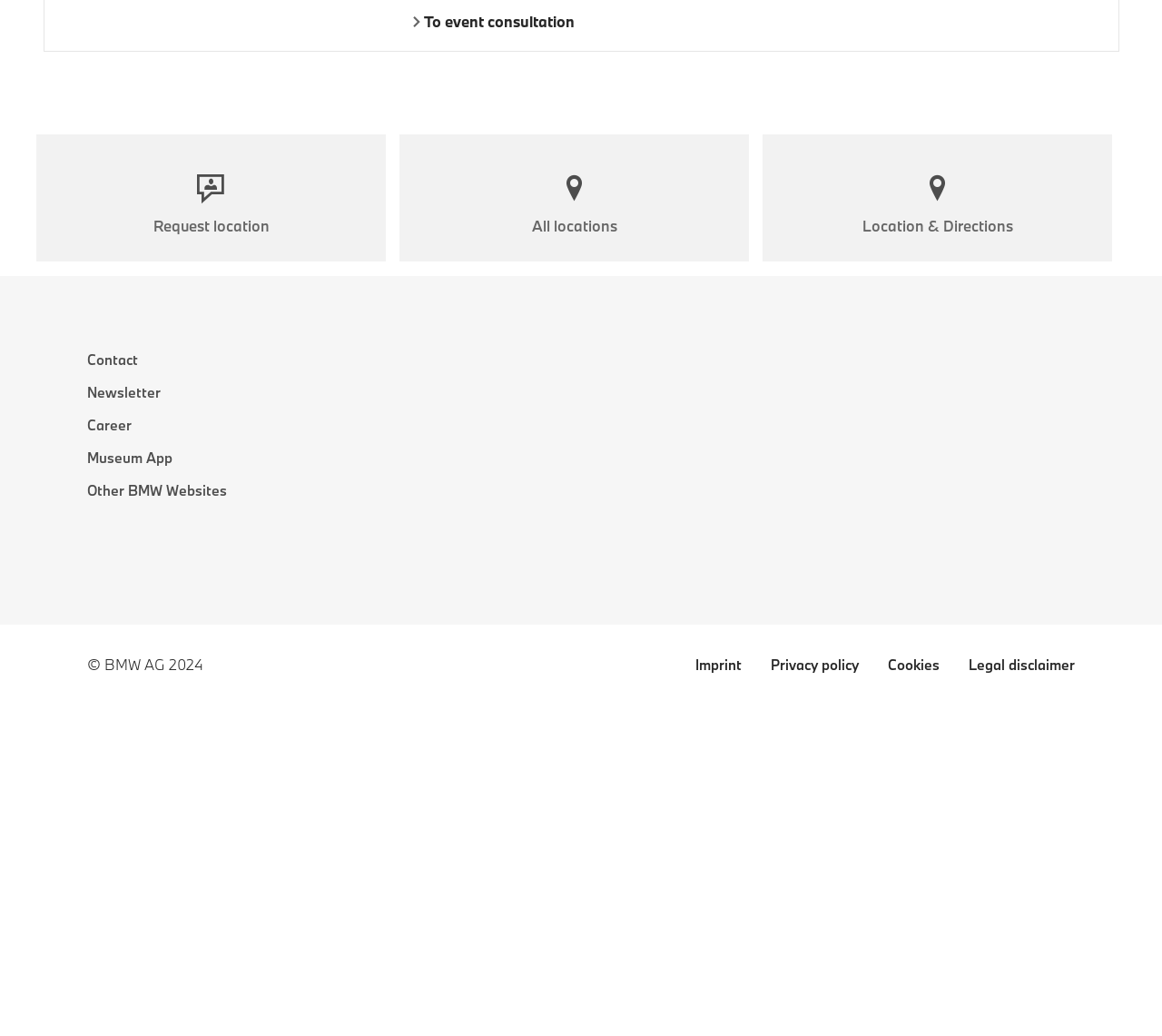Give a concise answer using one word or a phrase to the following question:
What is the title of the section below the top links?

Contact